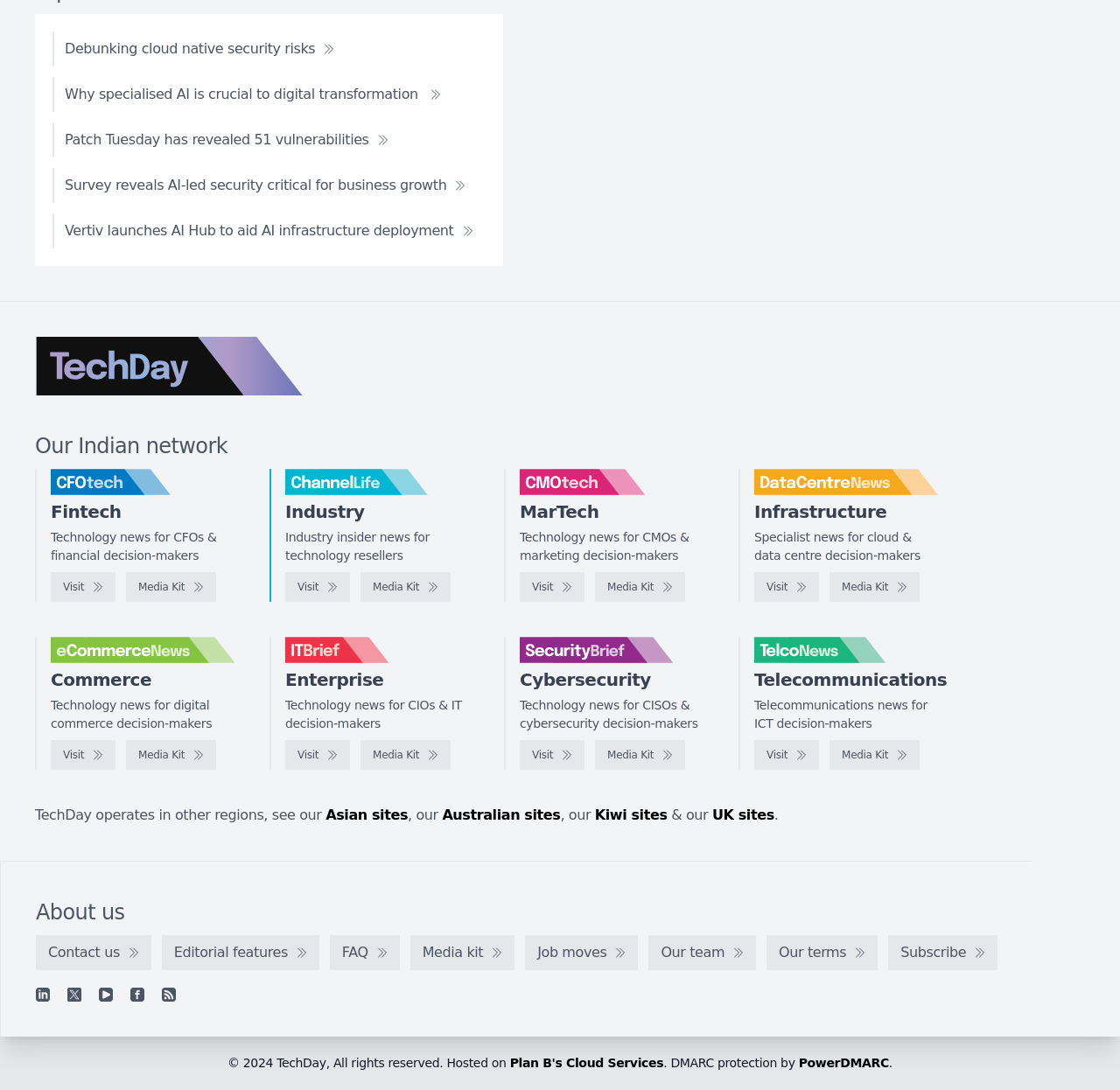What is the primary topic of the webpage?
Using the visual information, reply with a single word or short phrase.

Technology news